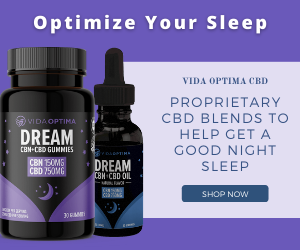What is the total amount of CBD in the 'DREAM' CBN-CBD Gummies?
Based on the image, give a one-word or short phrase answer.

750 mg